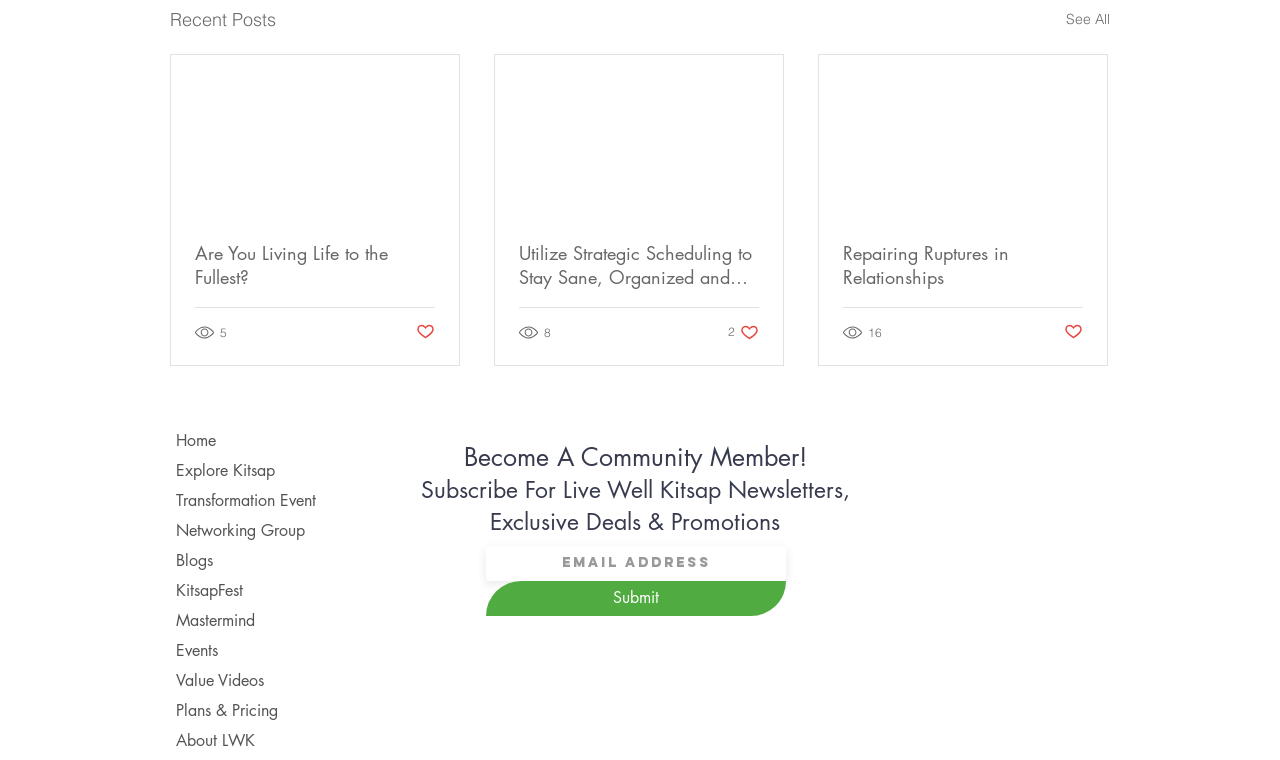Provide the bounding box coordinates of the HTML element this sentence describes: "aria-label="Instagram"". The bounding box coordinates consist of four float numbers between 0 and 1, i.e., [left, top, right, bottom].

[0.773, 0.57, 0.819, 0.646]